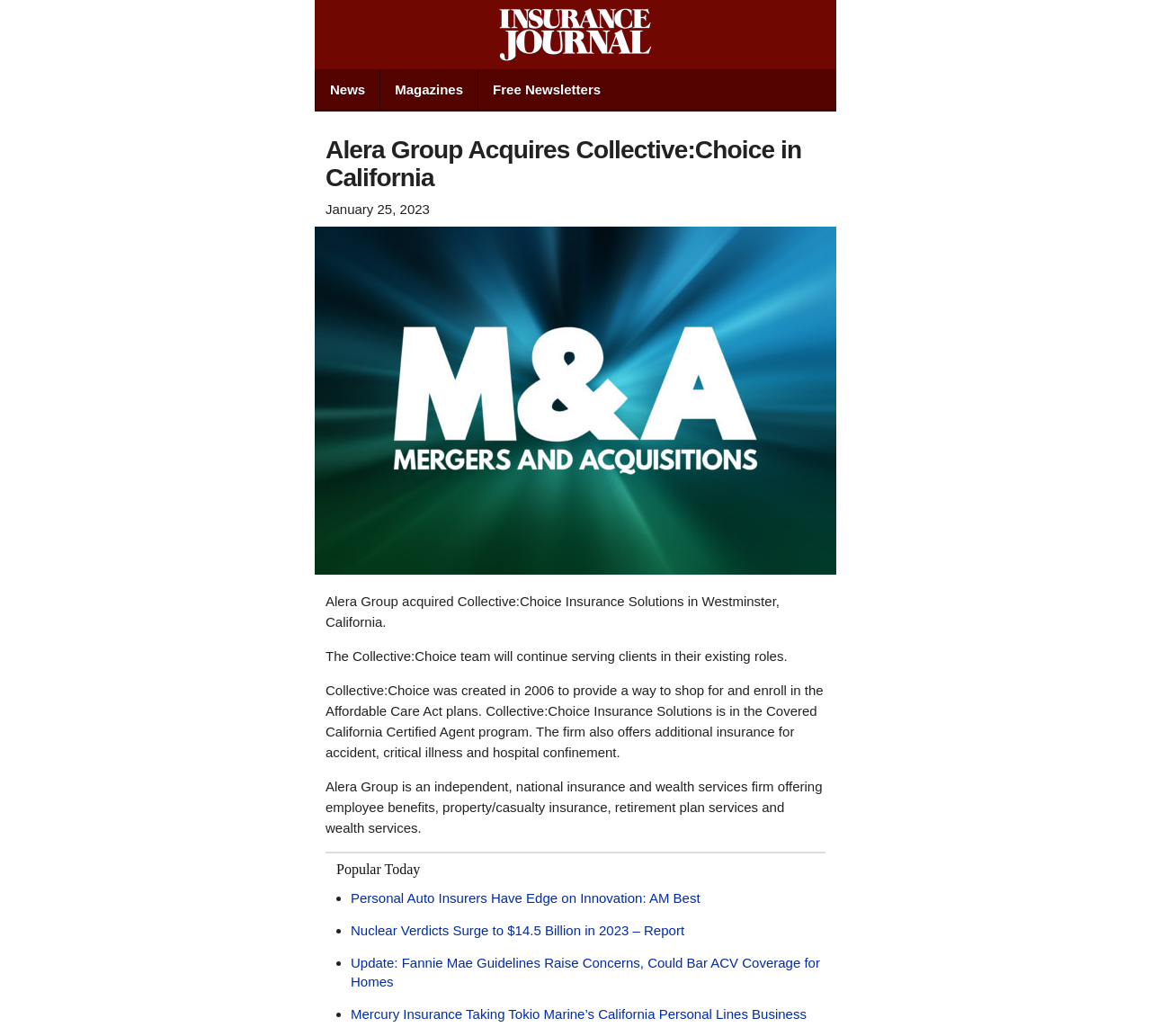Respond to the question below with a single word or phrase:
What type of insurance does Collective:Choice offer?

Affordable Care Act plans